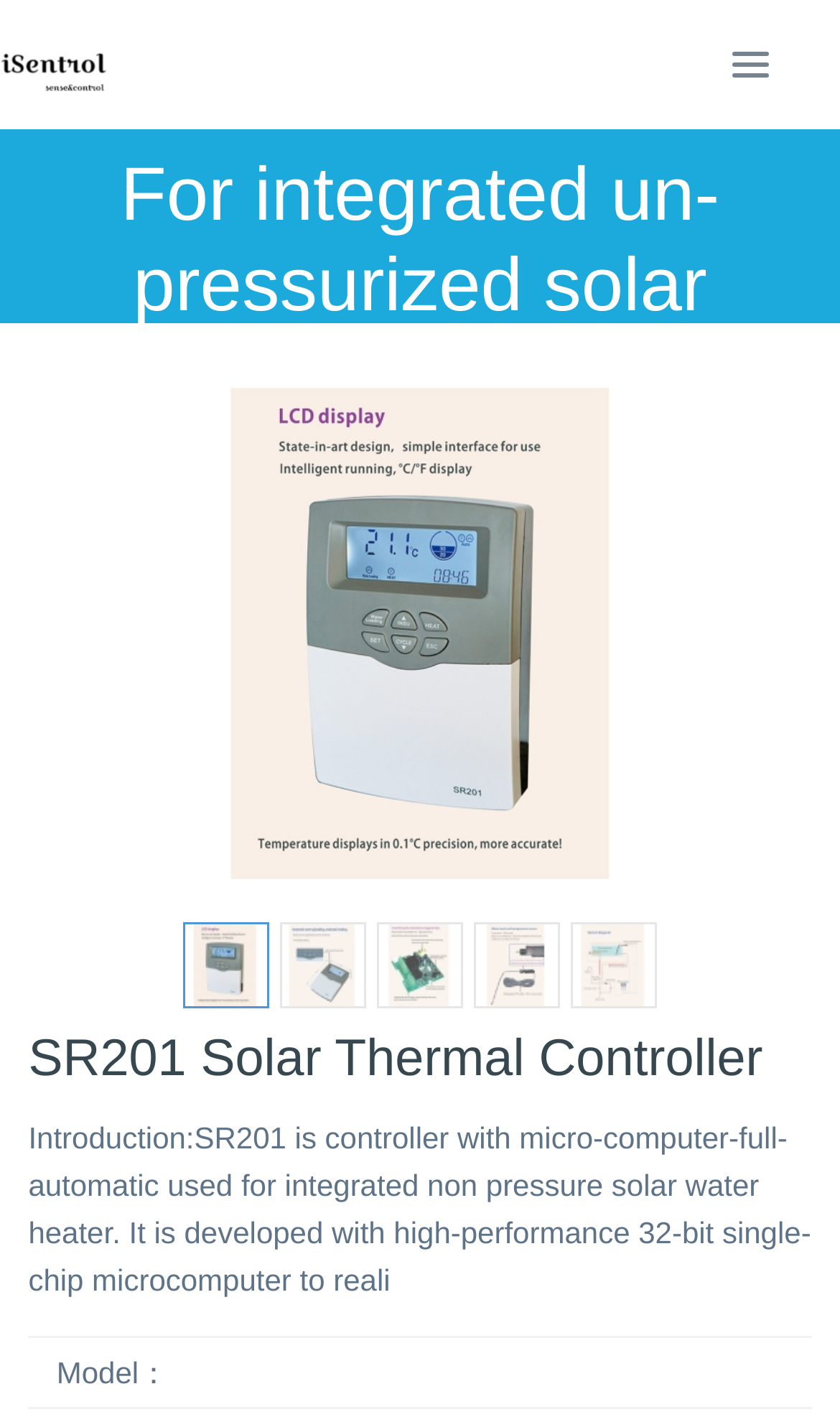How many tabs are there in the toolbar?
Based on the screenshot, provide a one-word or short-phrase response.

1